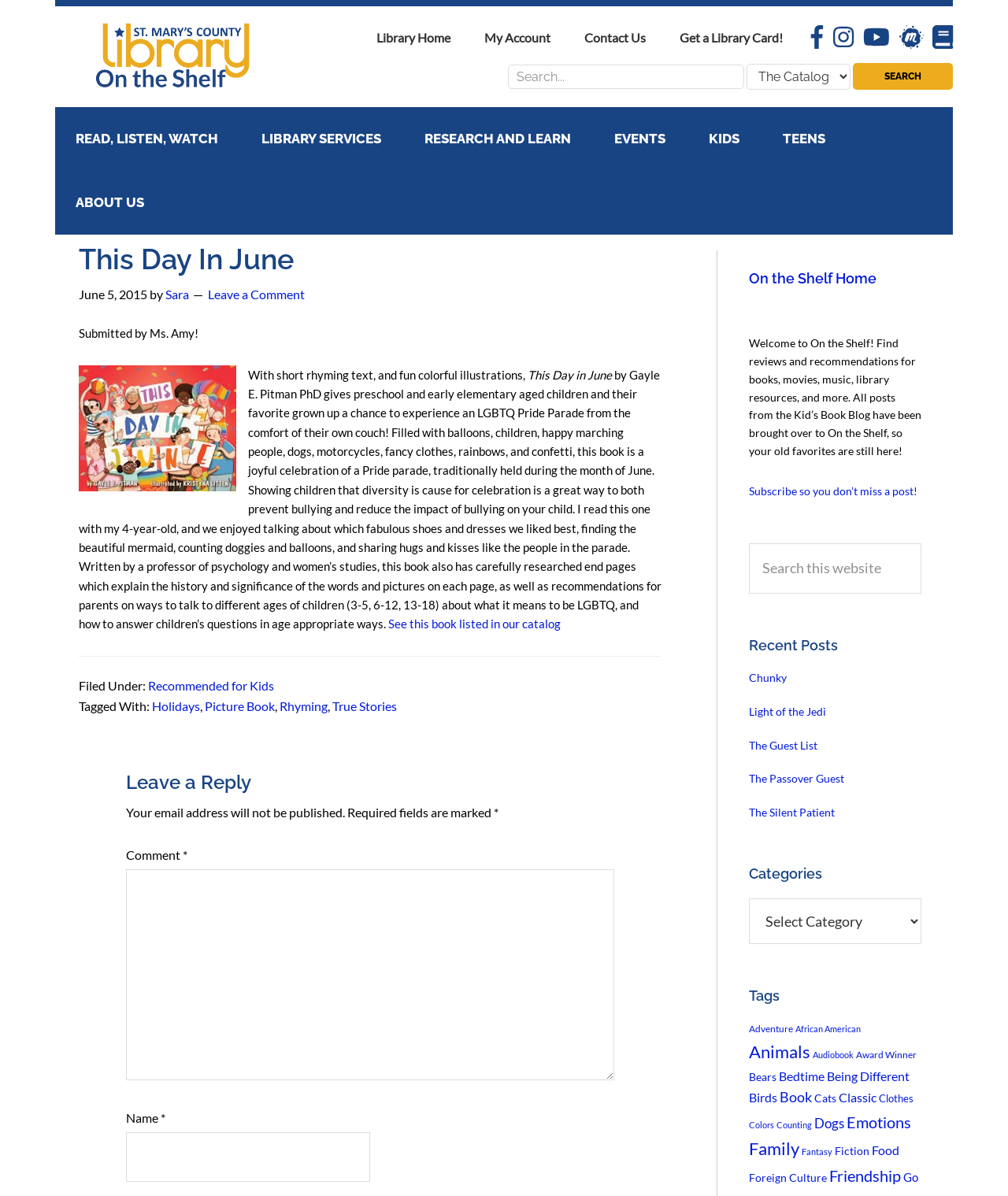Use a single word or phrase to answer the following:
What is the name of the book being reviewed?

This Day in June